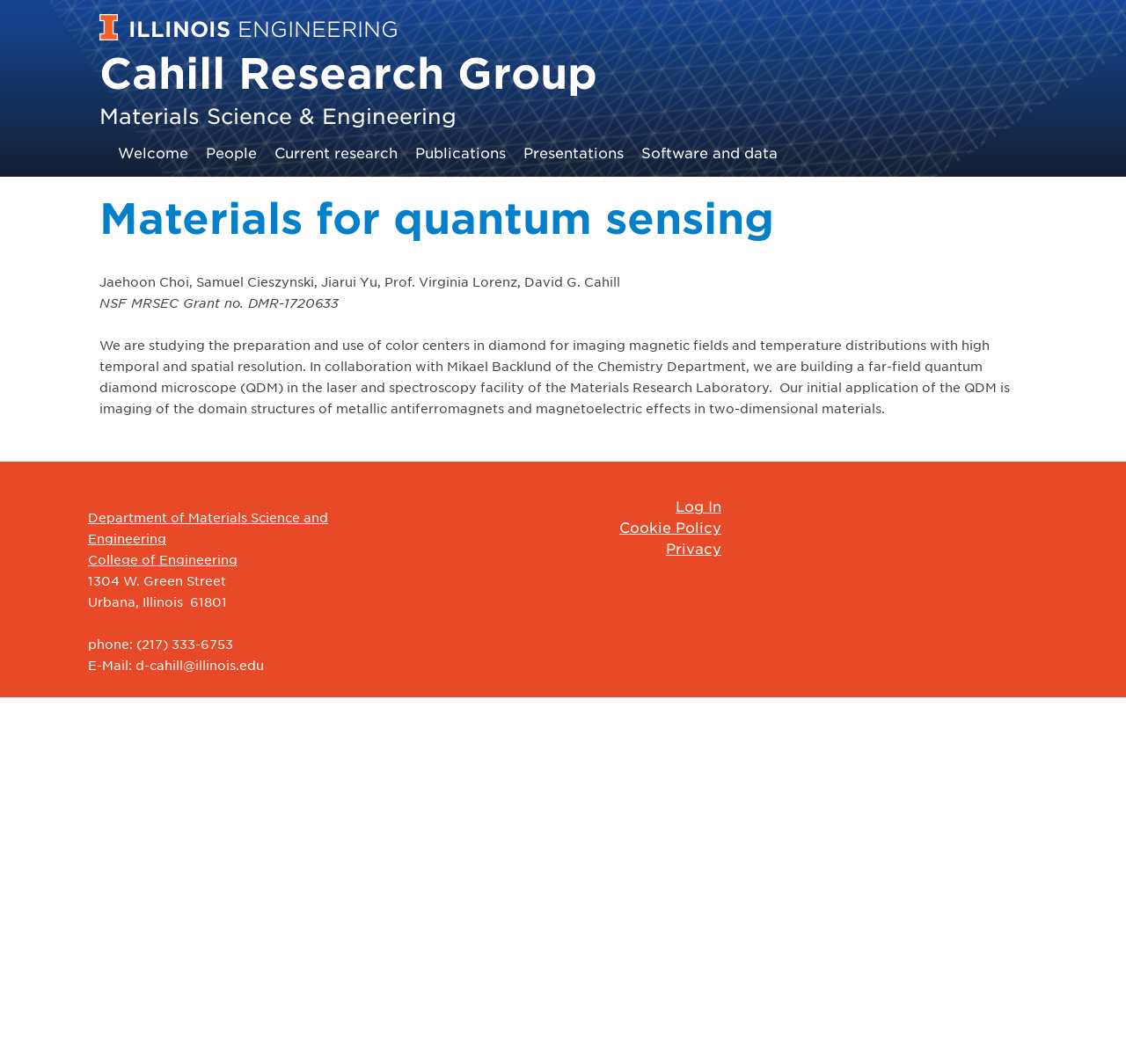Please determine the bounding box coordinates of the element's region to click in order to carry out the following instruction: "Log in to the website". The coordinates should be four float numbers between 0 and 1, i.e., [left, top, right, bottom].

[0.6, 0.469, 0.641, 0.485]